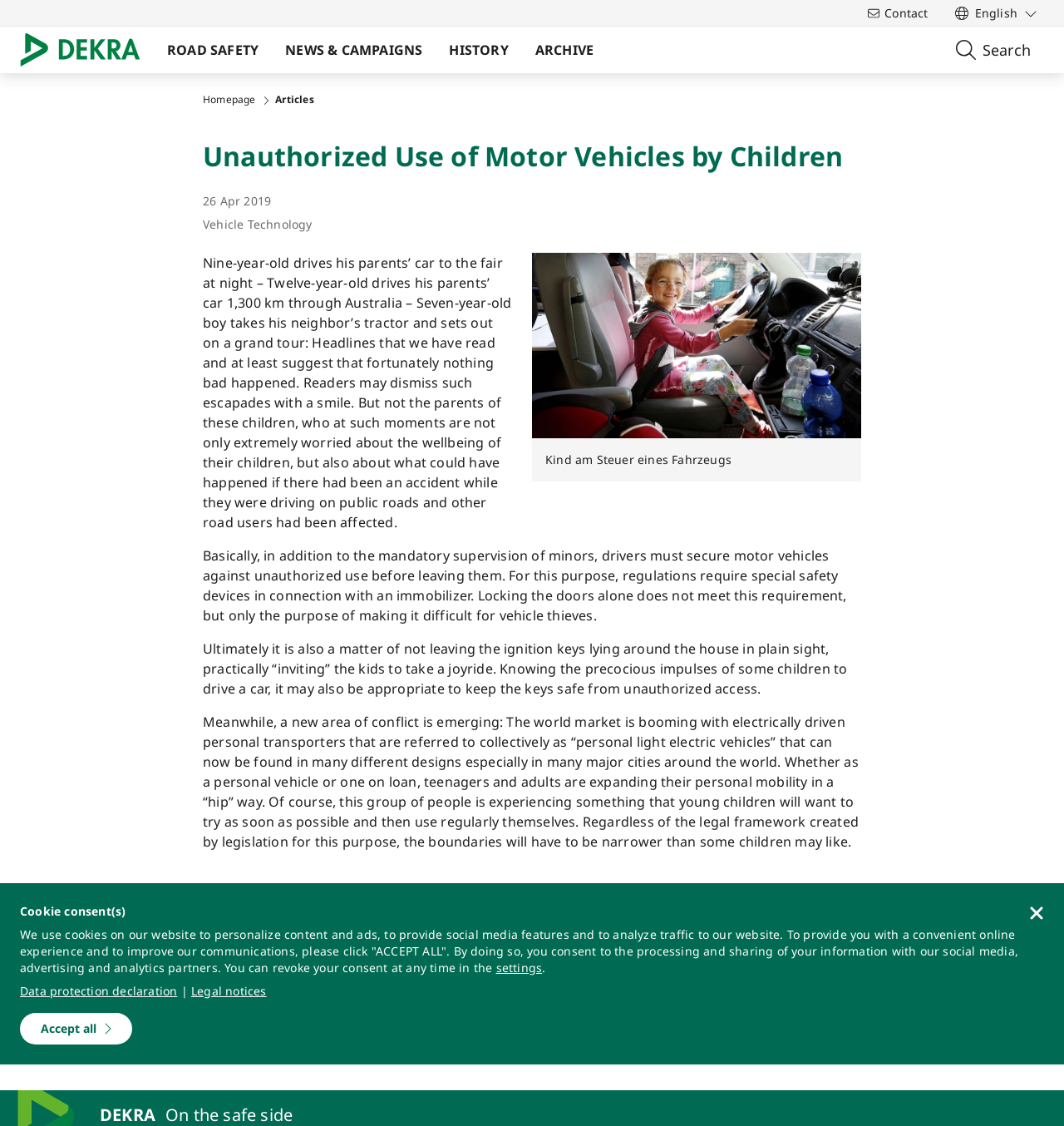What is the purpose of the 'Accept all' button?
Your answer should be a single word or phrase derived from the screenshot.

To consent to cookies